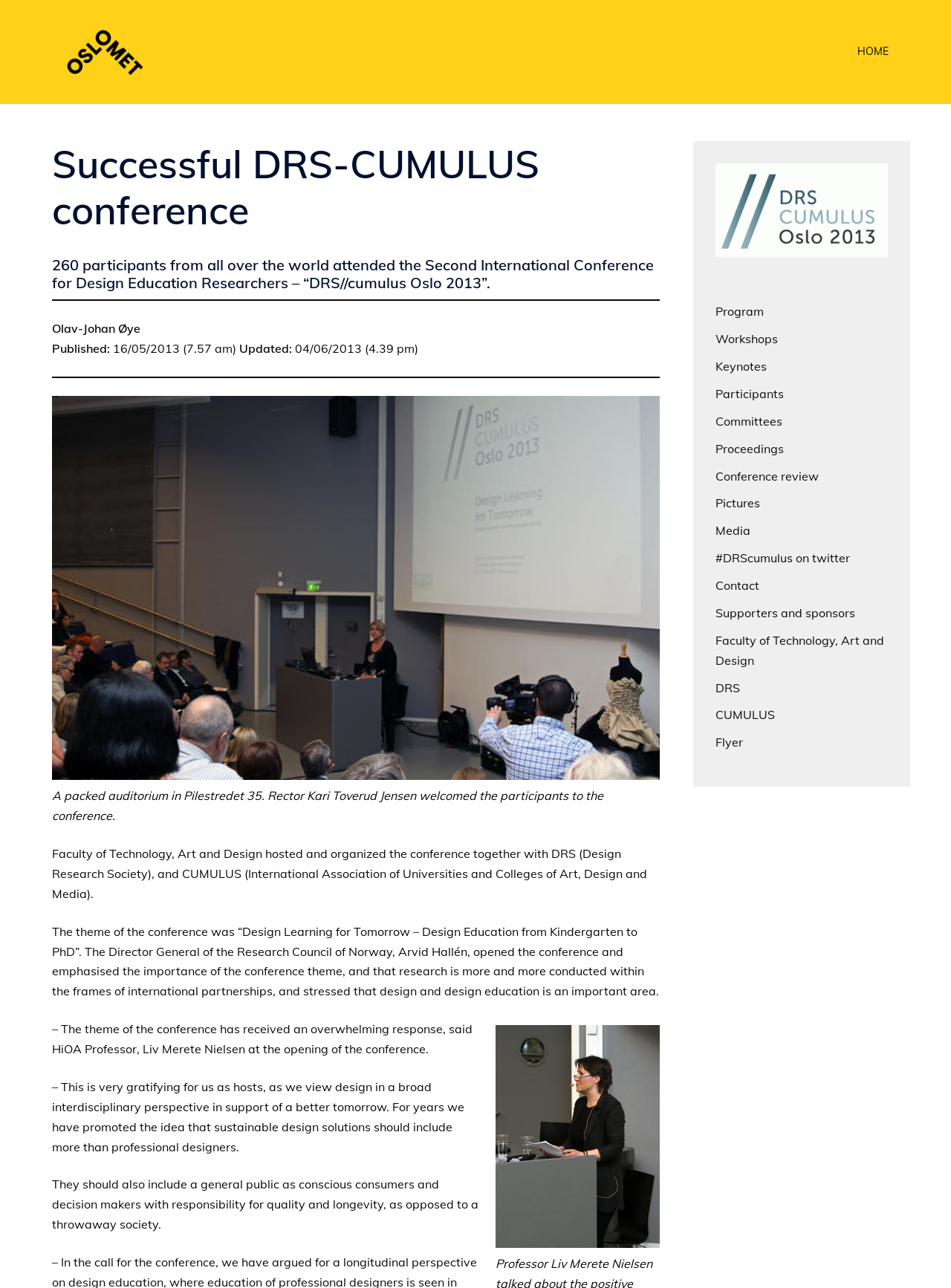What is the name of the conference?
Based on the screenshot, give a detailed explanation to answer the question.

I found the answer by looking at the heading '260 participants from all over the world attended the Second International Conference for Design Education Researchers – “DRS//cumulus Oslo 2013”.' which is located at the top of the webpage.